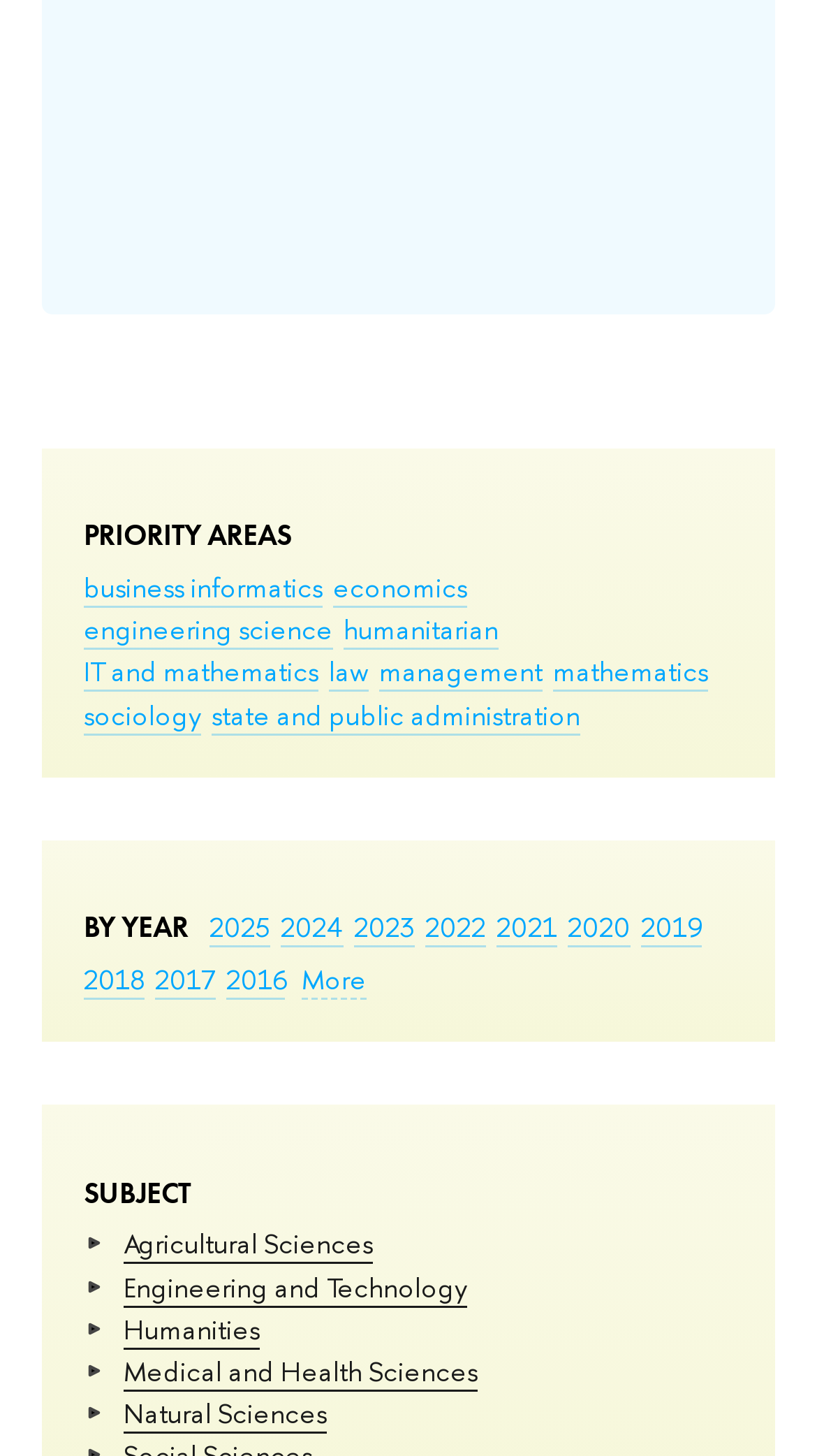Based on the element description, predict the bounding box coordinates (top-left x, top-left y, bottom-right x, bottom-right y) for the UI element in the screenshot: state and public administration

[0.259, 0.477, 0.71, 0.505]